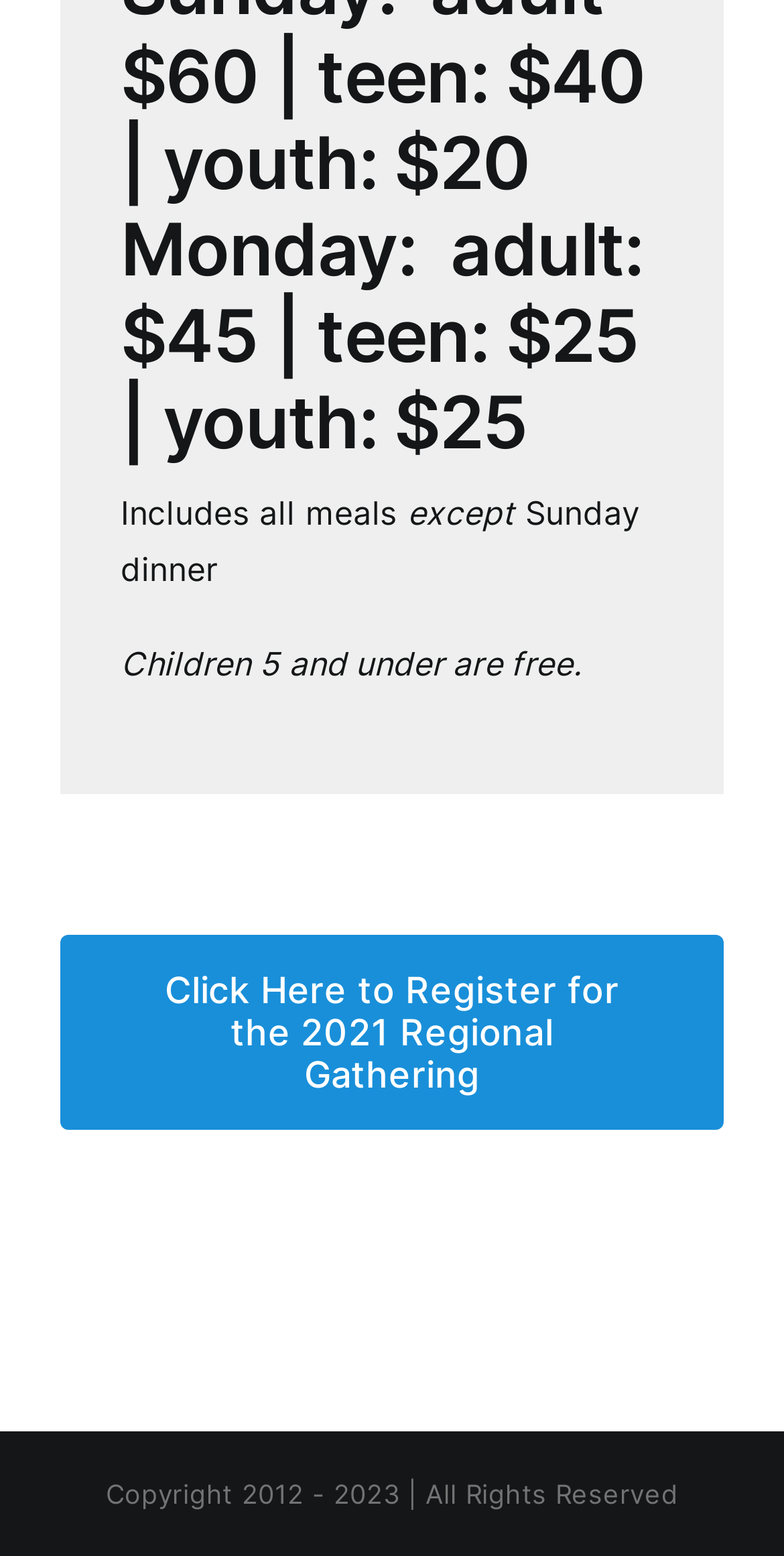Observe the image and answer the following question in detail: What is the price for an adult on Monday?

The webpage provides a pricing schedule for Monday, stating that the price for an adult is $45.